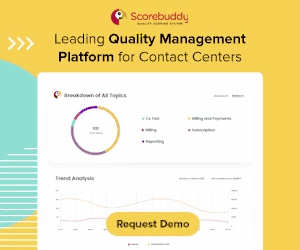Generate a comprehensive caption that describes the image.

The image showcases the promotional banner for Scorebuddy, a leading quality management platform specifically designed for contact centers. The vibrant design features a bright yellow background, which captures attention and conveys a sense of innovation and energy. 

At the top, the text highlights "Leading Quality Management Platform for Contact Centers," conveying Scorebuddy's expertise and focus in the industry. Below this, the banner presents a graphical breakdown of various topics related to their services, including insights into billing and reporting, underscoring the analytical capabilities of the platform. 

A line graph titled "Trend Analysis" is prominently displayed, illustrating data trends that potential users might find valuable for improving their operations. The call to action, "Request Demo," encourages viewers to engage further and experience the platform's features firsthand, making it an effective tool for attracting potential clients. The overall design effectively combines information with a visually appealing layout to communicate the brand's commitment to quality management in the contact center sector.